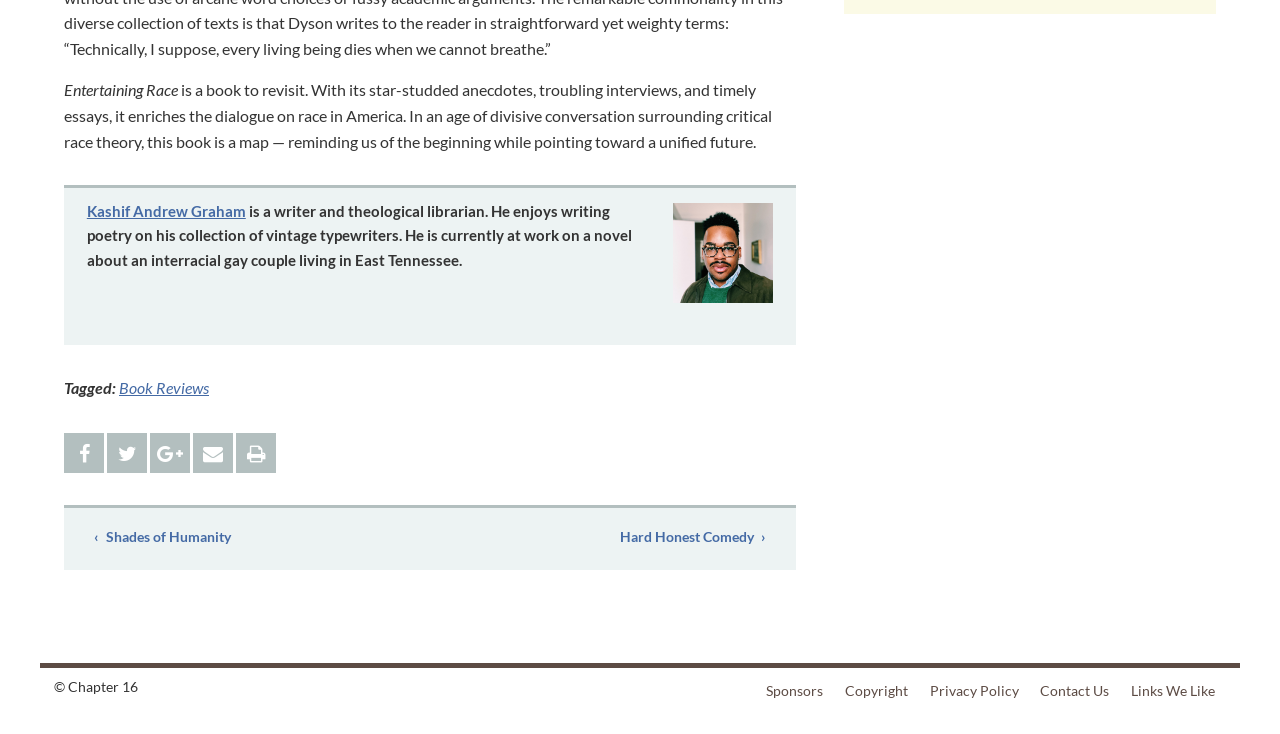Based on the description "Copyright", find the bounding box of the specified UI element.

[0.652, 0.92, 0.718, 0.961]